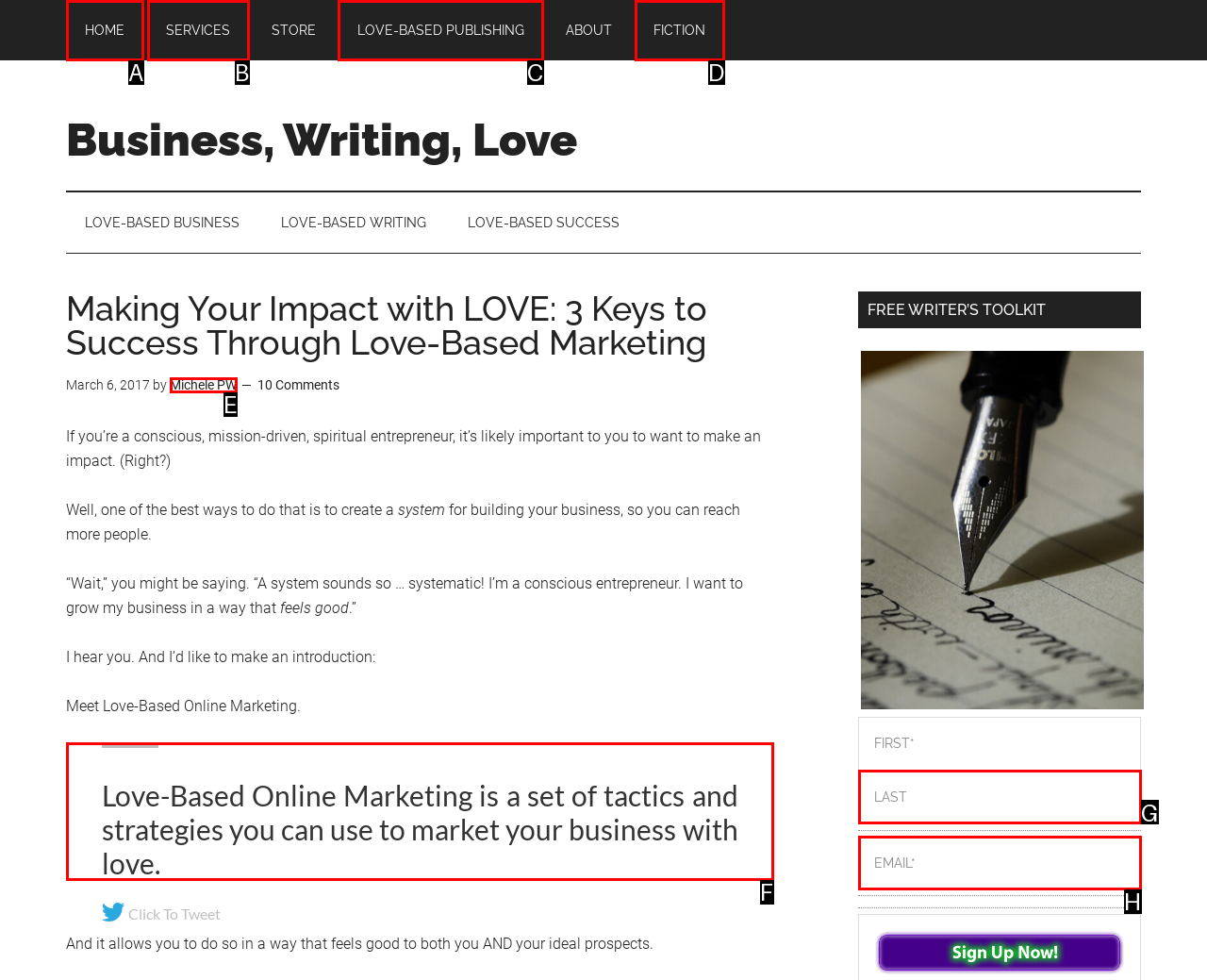Determine the letter of the element you should click to carry out the task: Click on the 'LOVE-BASED PUBLISHING' link
Answer with the letter from the given choices.

C